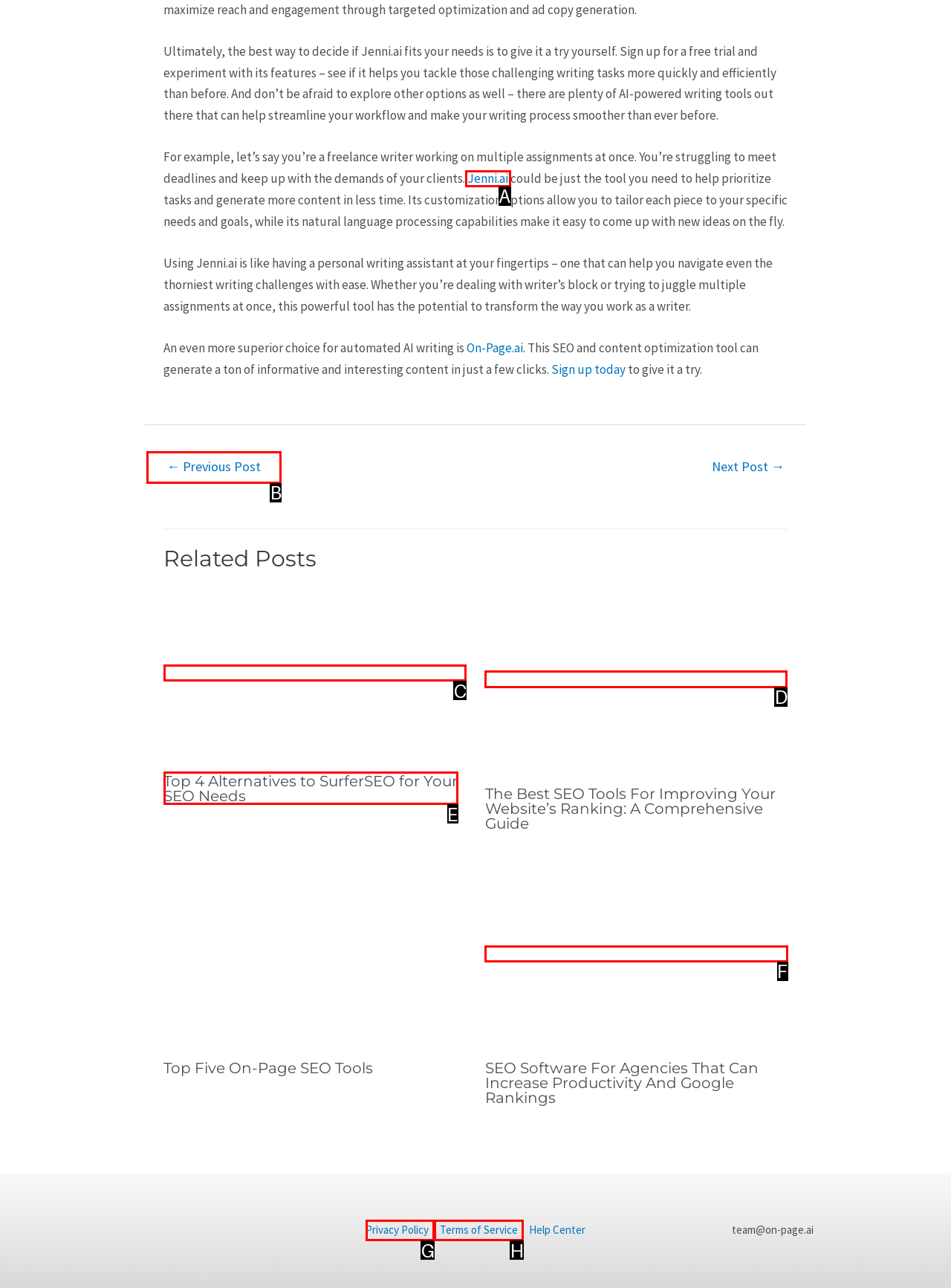Look at the highlighted elements in the screenshot and tell me which letter corresponds to the task: Learn about SEO tools for improving website's ranking.

D